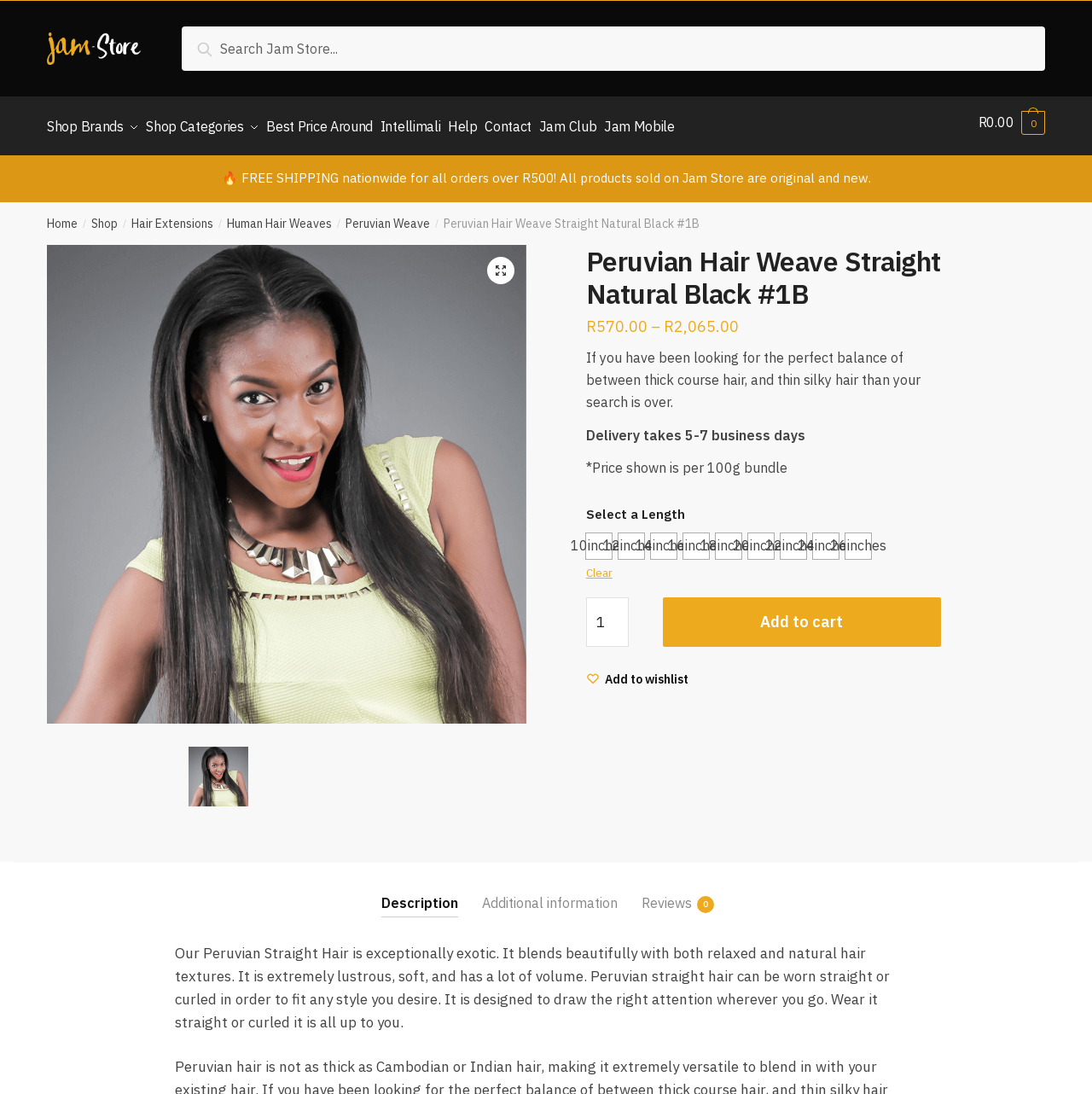Using the element description: "Add to wishlist", determine the bounding box coordinates. The coordinates should be in the format [left, top, right, bottom], with values between 0 and 1.

[0.537, 0.607, 0.63, 0.621]